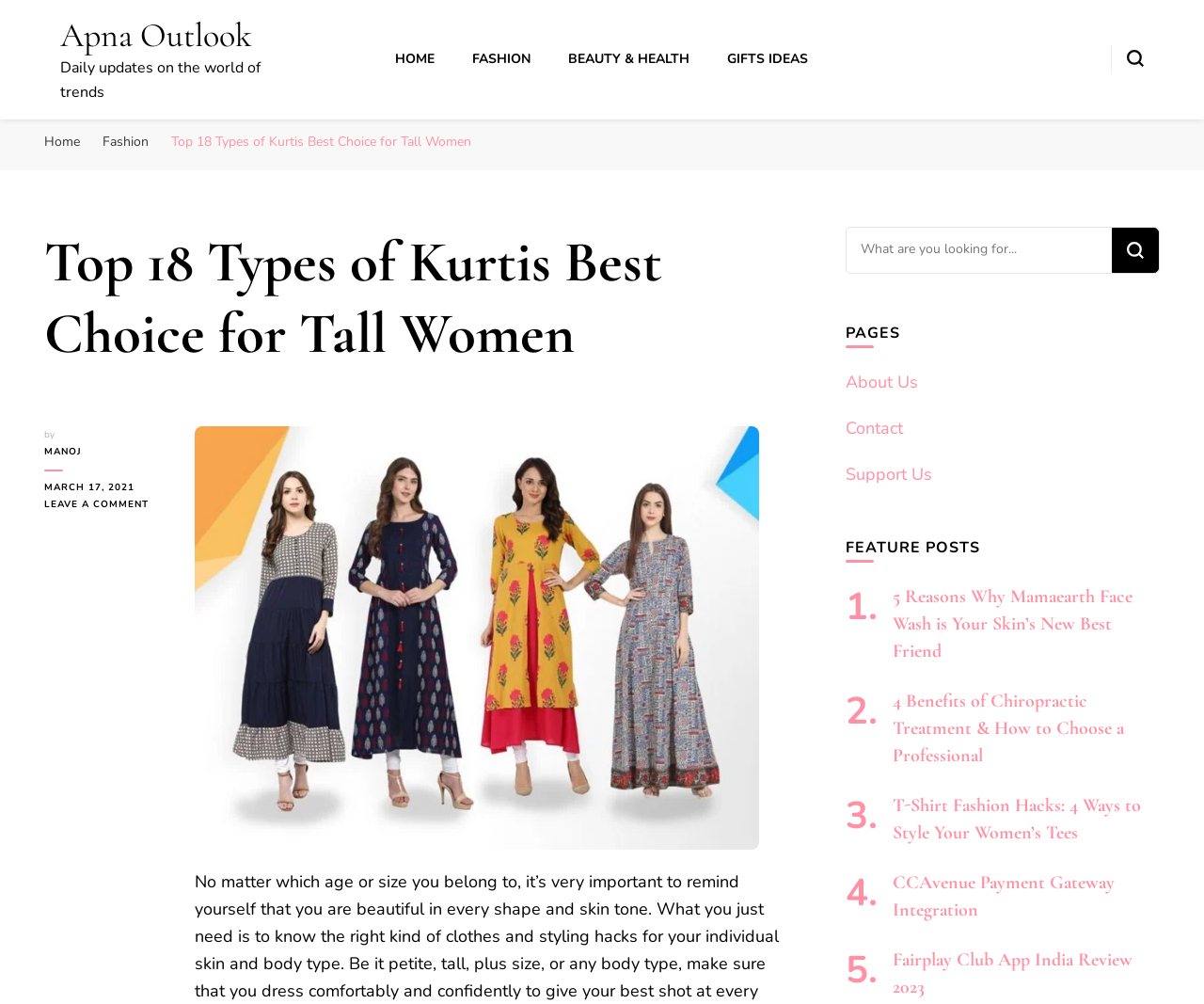How many feature posts are listed on this webpage?
Please respond to the question with a detailed and thorough explanation.

The number of feature posts can be found by looking at the 'FEATURE POSTS' section, where there are four links listed, indicating that there are four feature posts on this webpage.